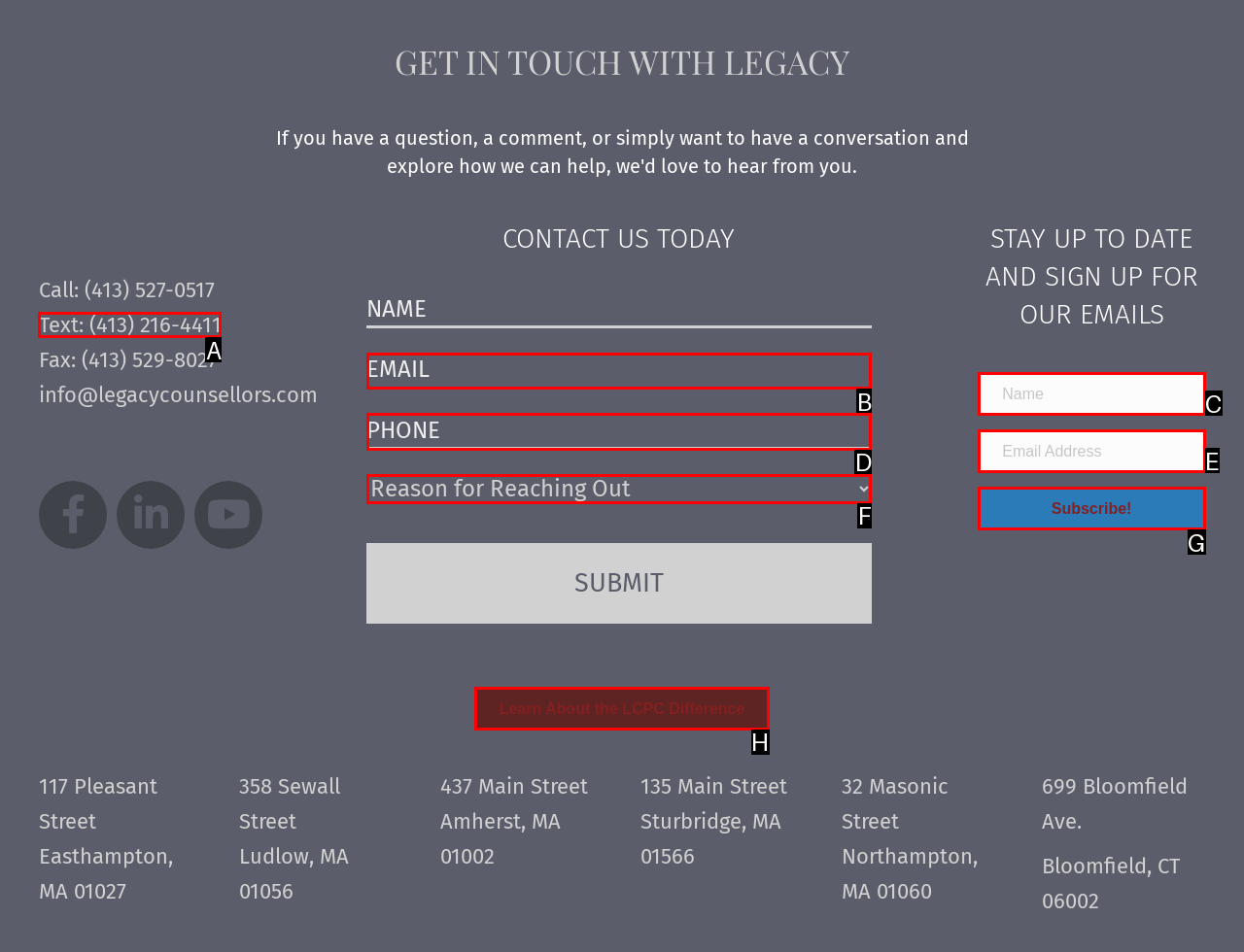Select the letter of the UI element you need to click to complete this task: Text the phone number.

A